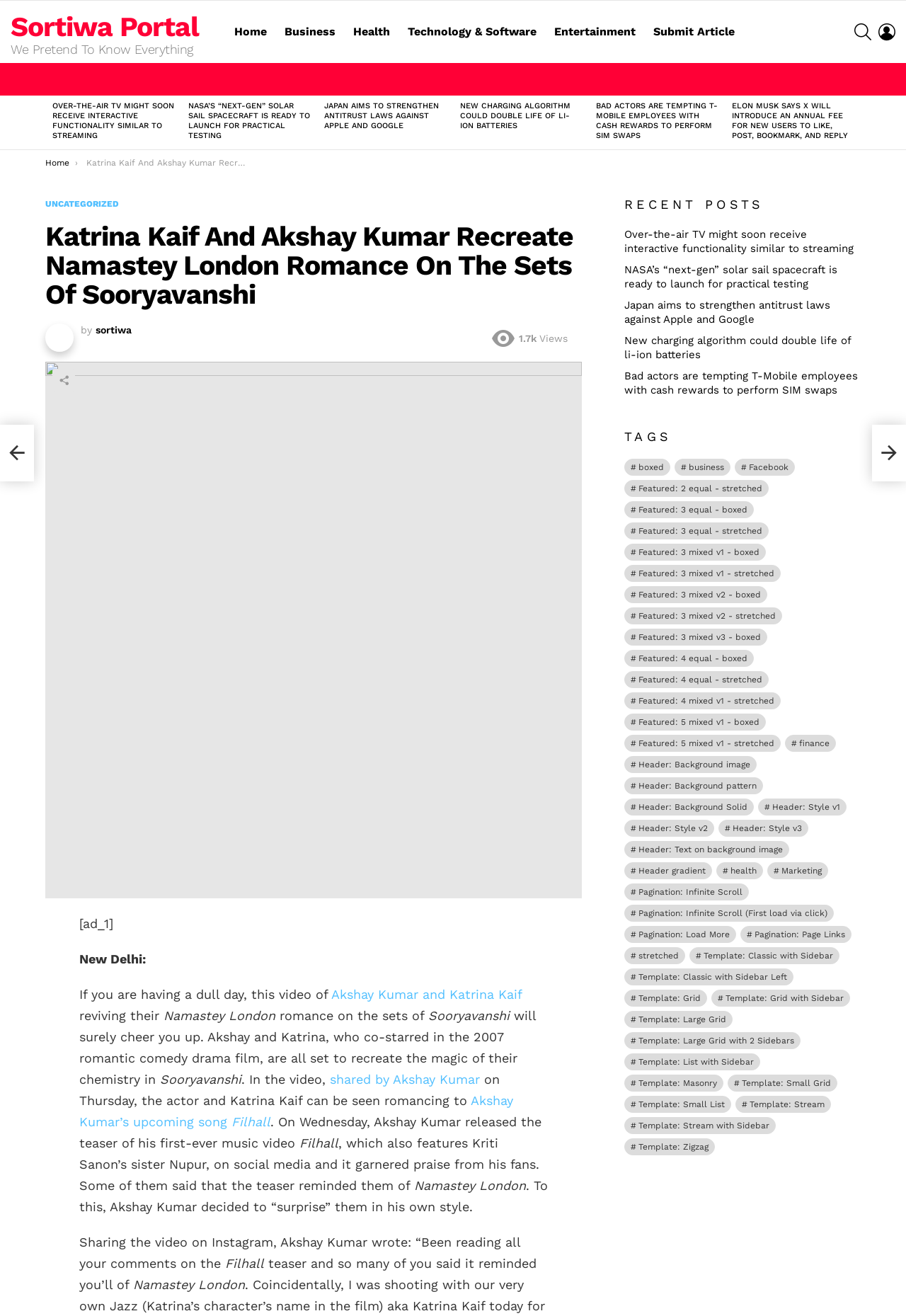What is the name of the song mentioned in the article?
Please describe in detail the information shown in the image to answer the question.

I found the answer by reading the article content, which mentions that Akshay Kumar released the teaser of his first-ever music video Filhall.